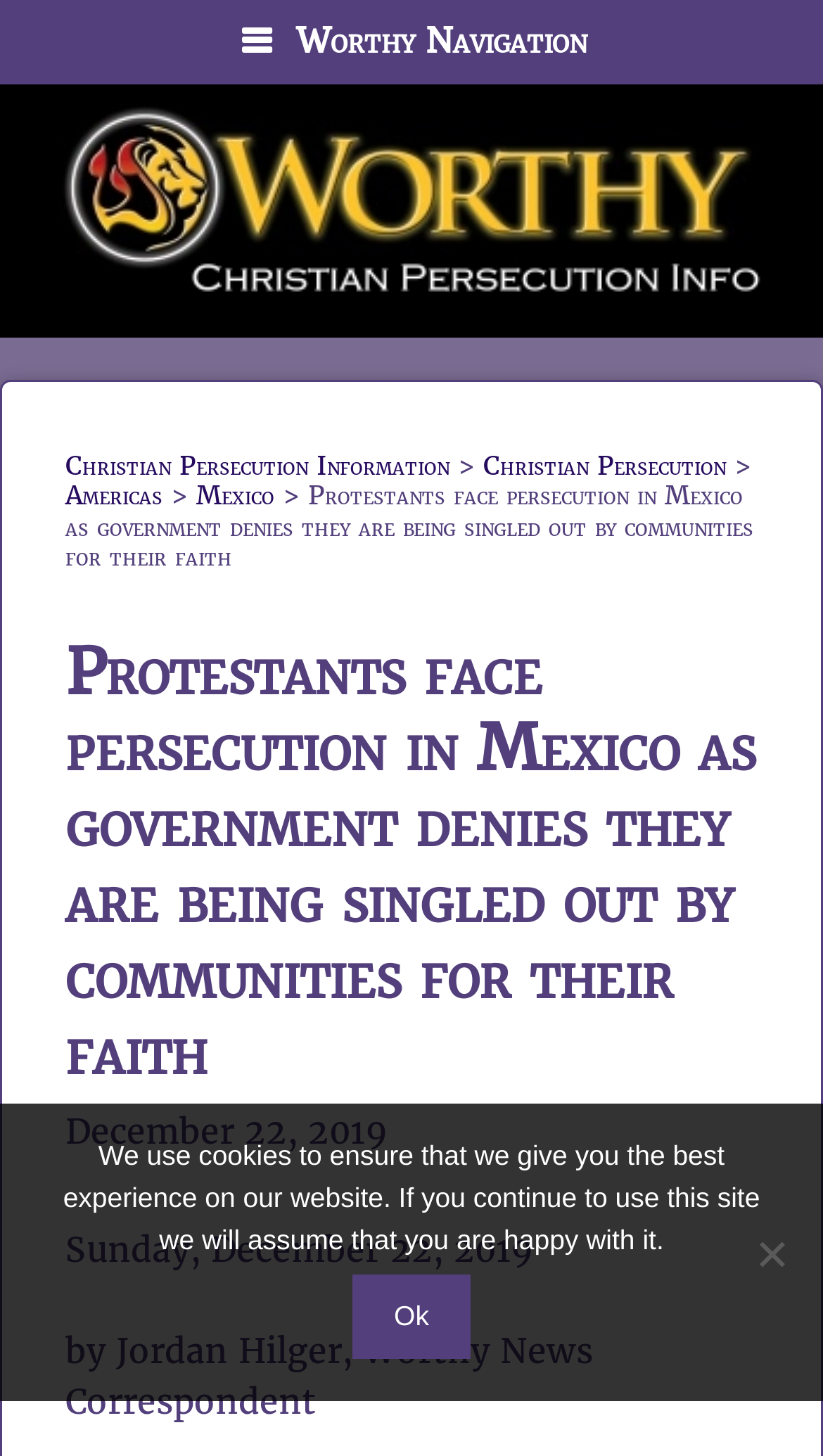Please find the bounding box for the following UI element description. Provide the coordinates in (top-left x, top-left y, bottom-right x, bottom-right y) format, with values between 0 and 1: Christian Persecution

[0.587, 0.309, 0.882, 0.33]